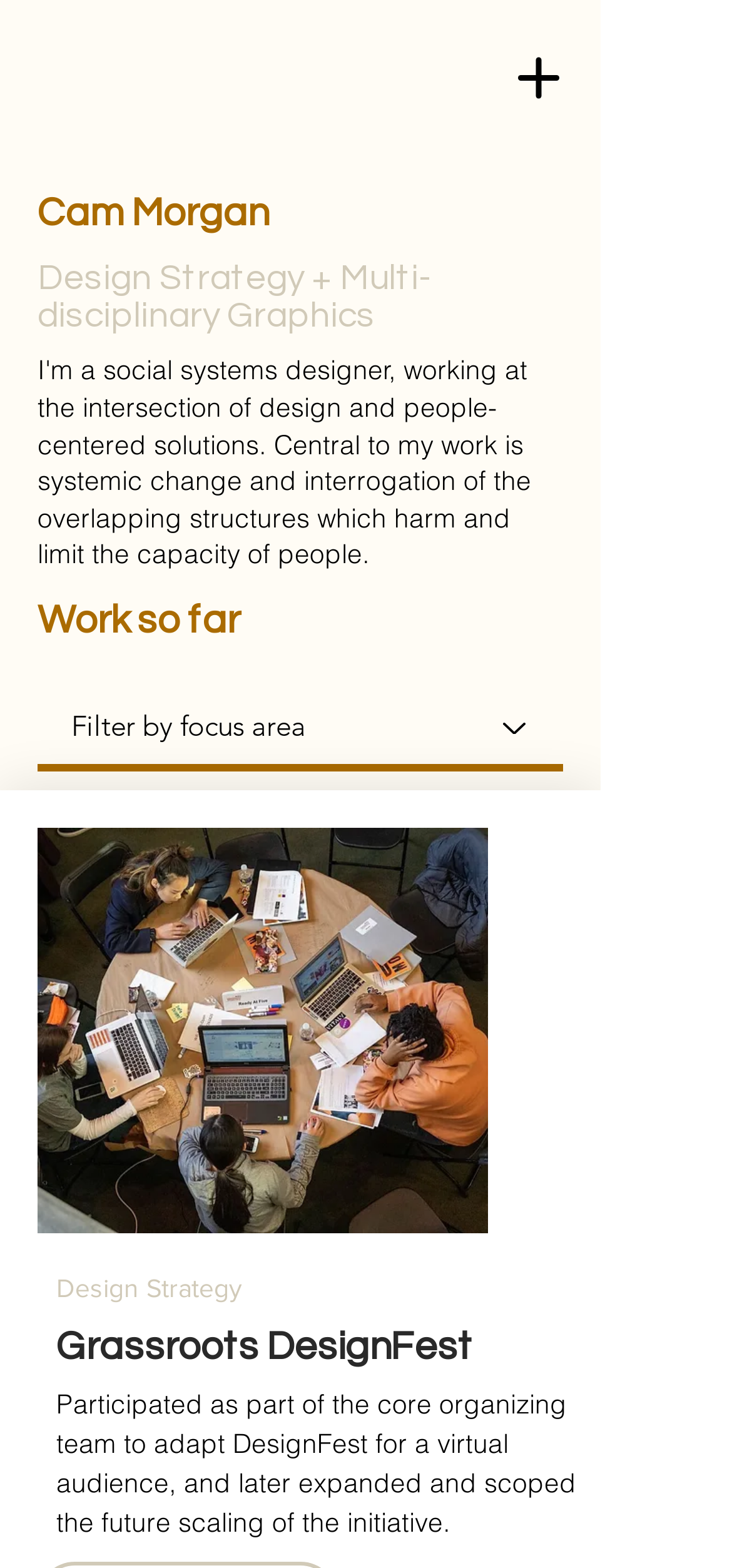What is the profession of the person behind this website?
Please give a detailed and thorough answer to the question, covering all relevant points.

The answer can be inferred by looking at the static text 'Design Strategy + Multi-disciplinary Graphics' which suggests that the person behind this website is a designer, possibly with a focus on strategy and multi-disciplinary graphics.